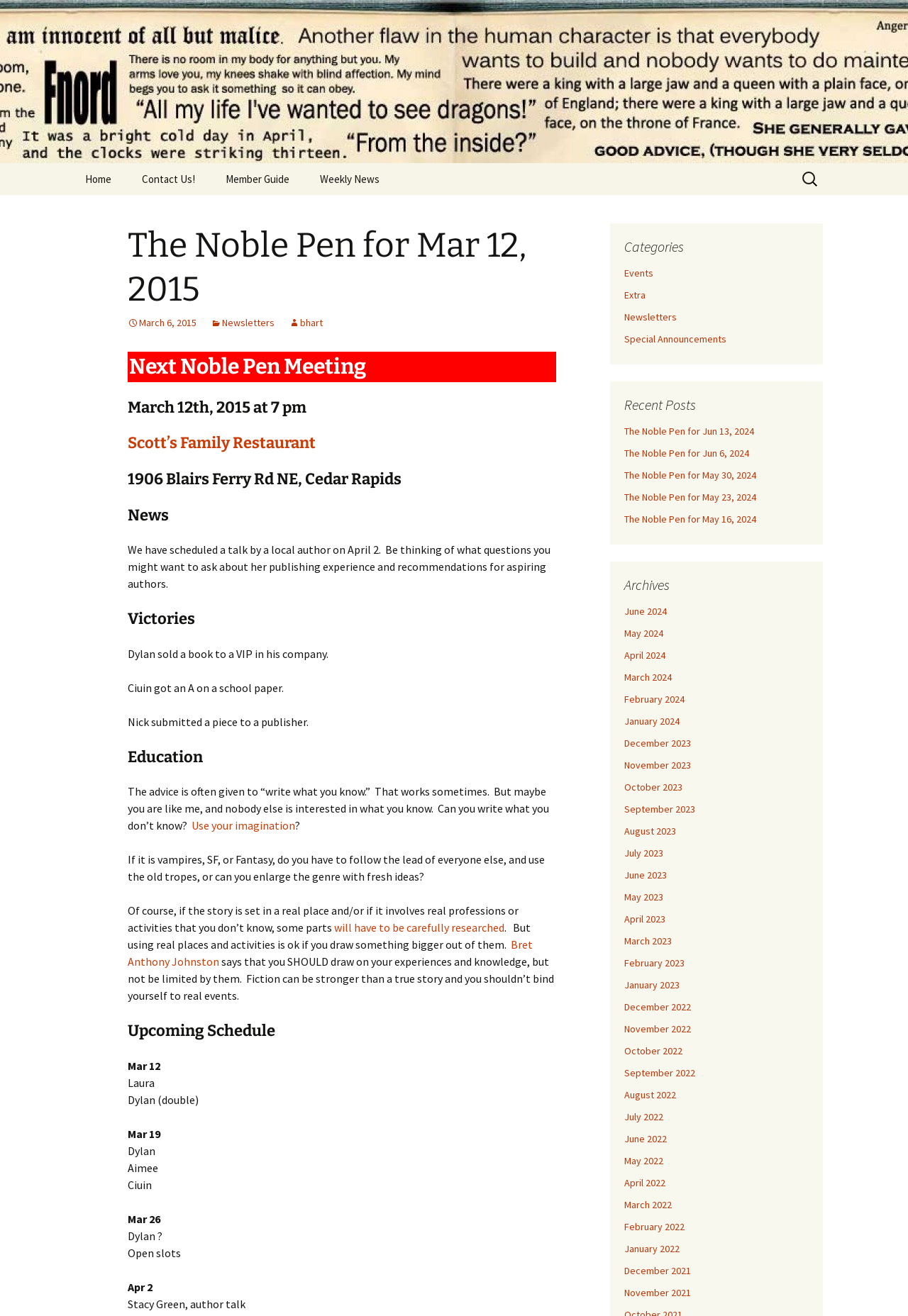Please locate the clickable area by providing the bounding box coordinates to follow this instruction: "Check the upcoming schedule for March 12th".

[0.141, 0.776, 0.612, 0.791]